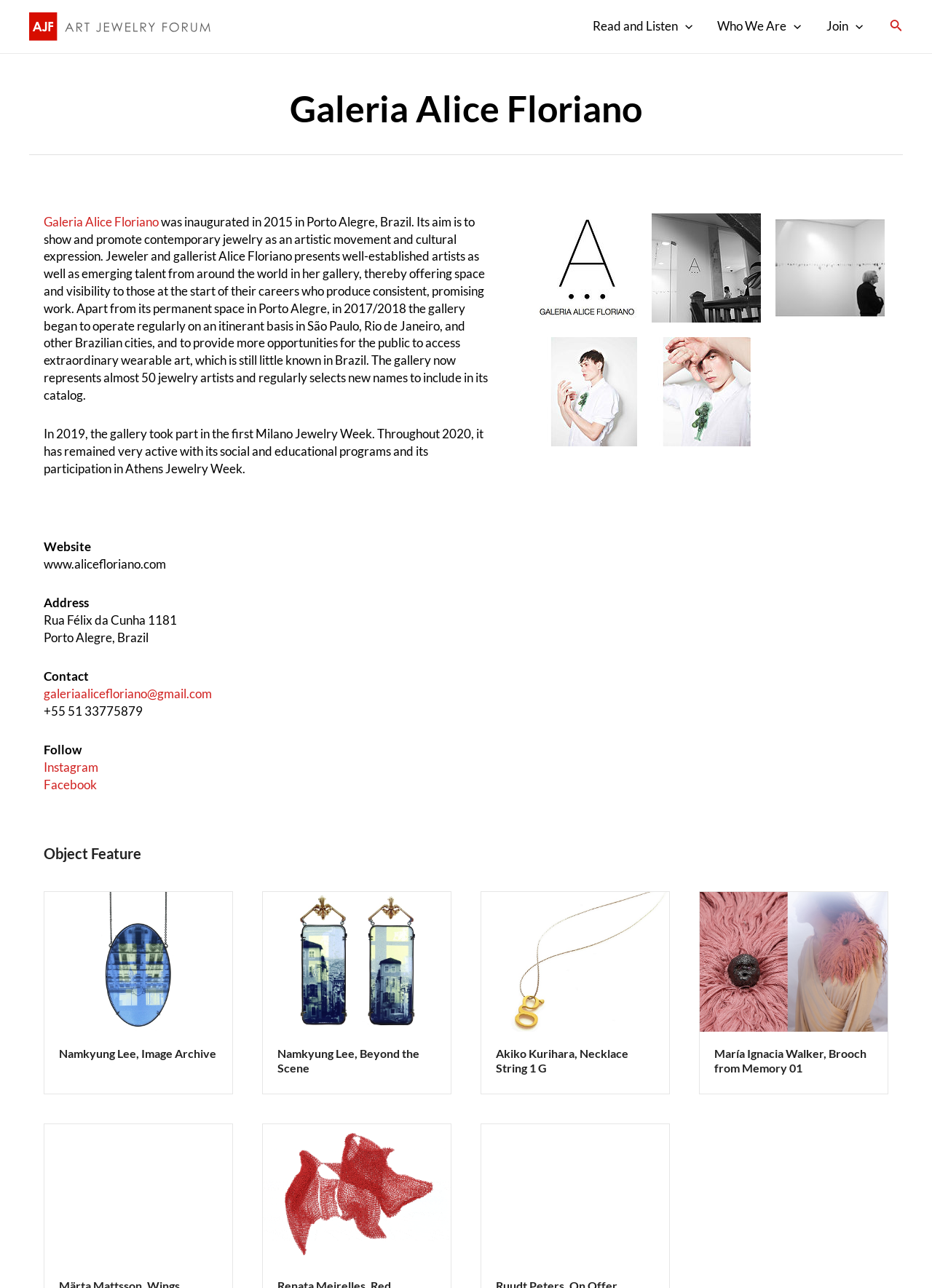Identify the bounding box for the element characterized by the following description: "Who We Are".

[0.757, 0.001, 0.873, 0.04]